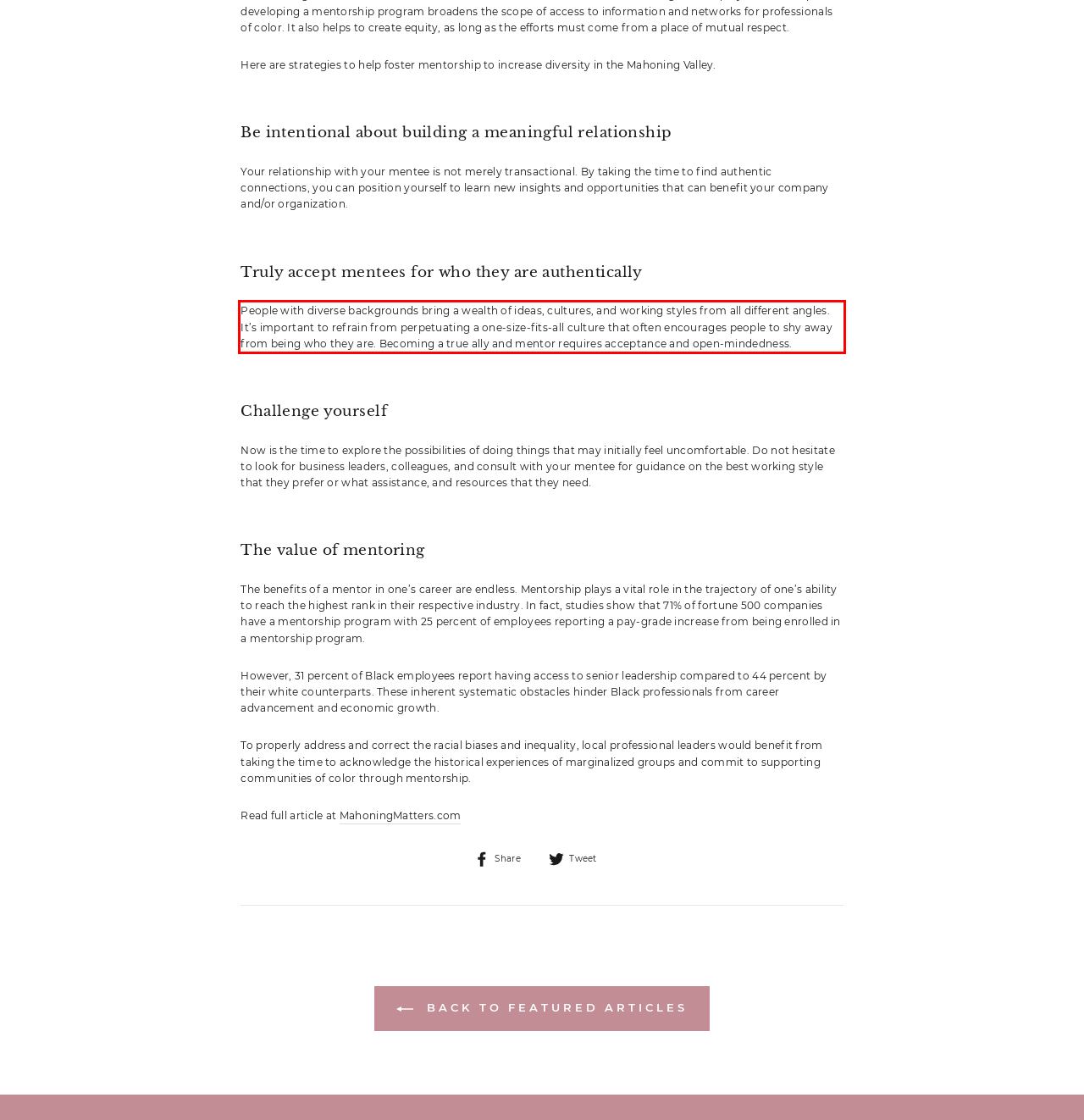Please recognize and transcribe the text located inside the red bounding box in the webpage image.

People with diverse backgrounds bring a wealth of ideas, cultures, and working styles from all different angles. It’s important to refrain from perpetuating a one-size-fits-all culture that often encourages people to shy away from being who they are. Becoming a true ally and mentor requires acceptance and open-mindedness.